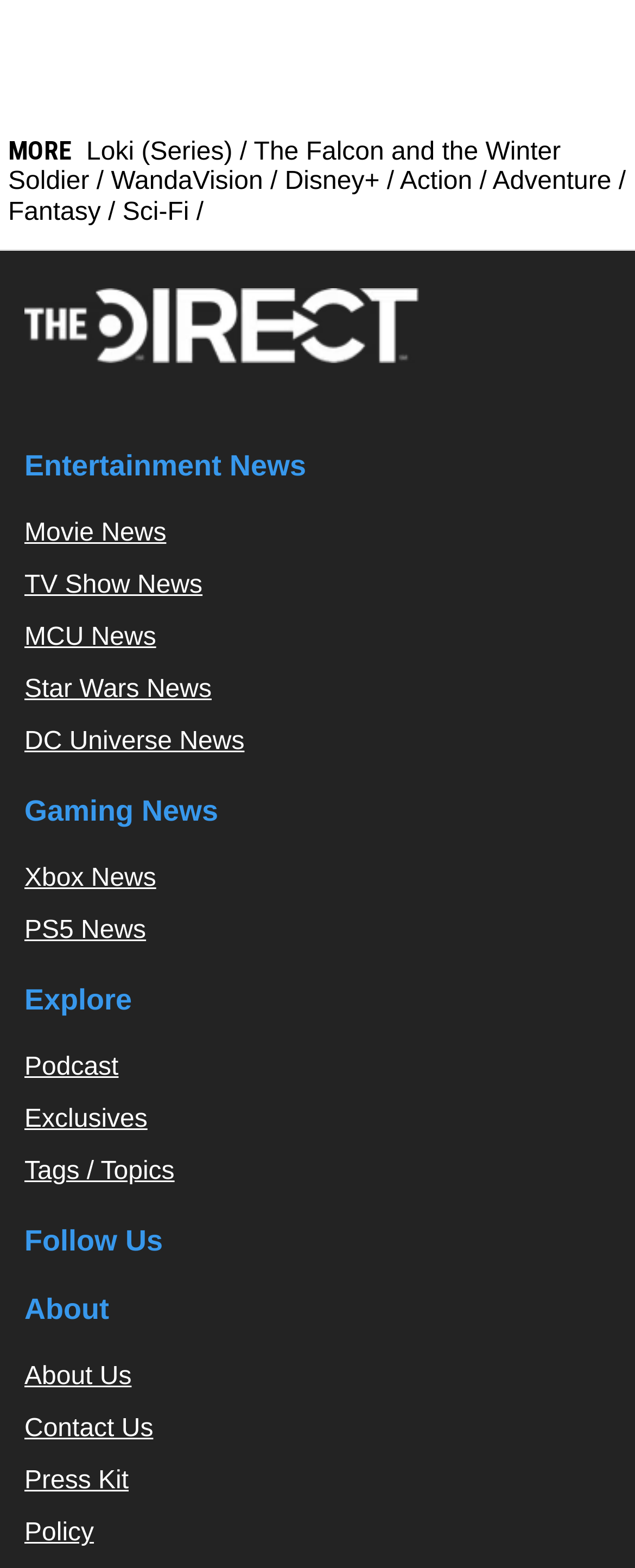Please specify the bounding box coordinates of the area that should be clicked to accomplish the following instruction: "Check out Xbox News". The coordinates should consist of four float numbers between 0 and 1, i.e., [left, top, right, bottom].

[0.038, 0.552, 0.246, 0.57]